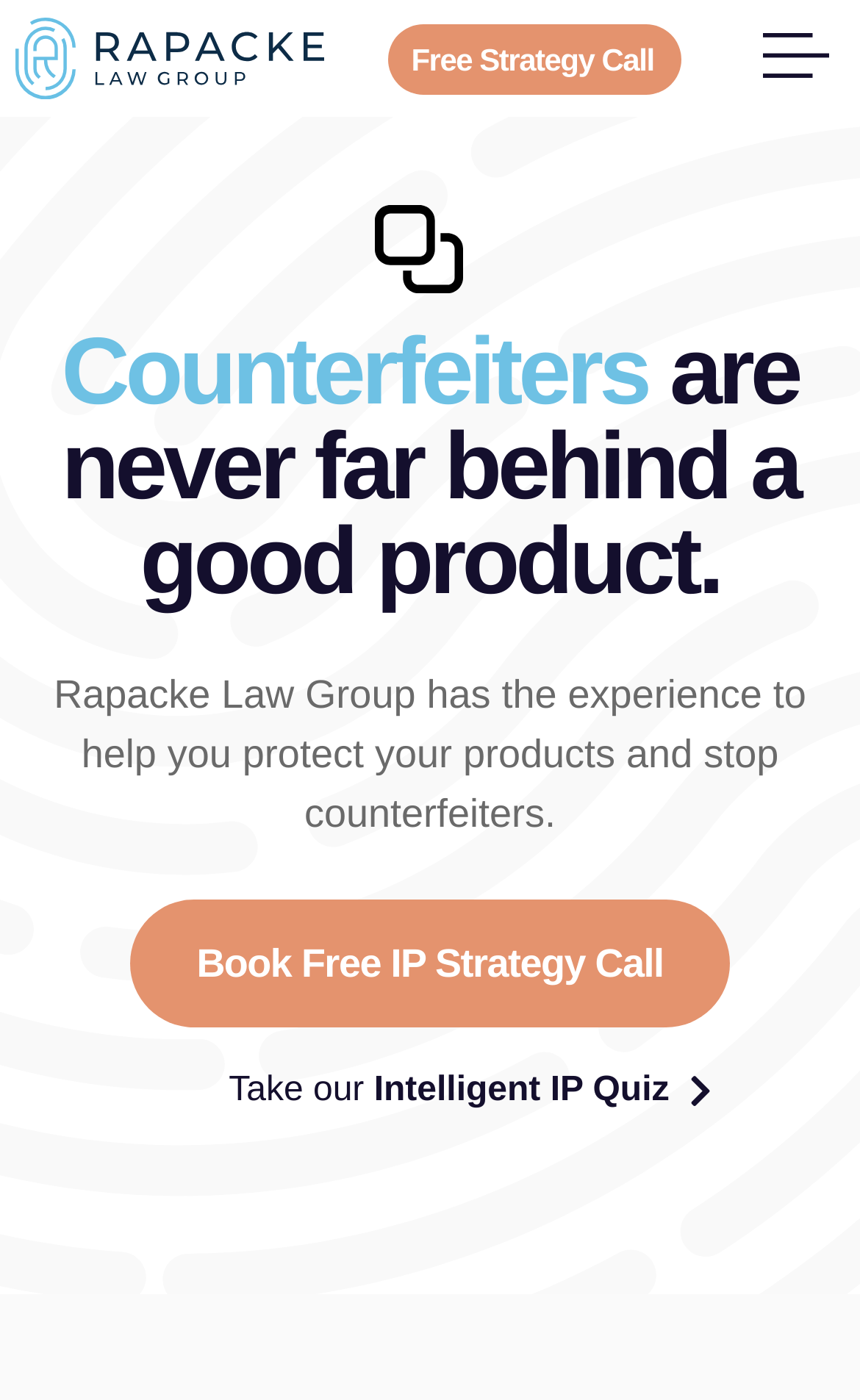Generate the main heading text from the webpage.

Counterfeiters are never far behind a good product.